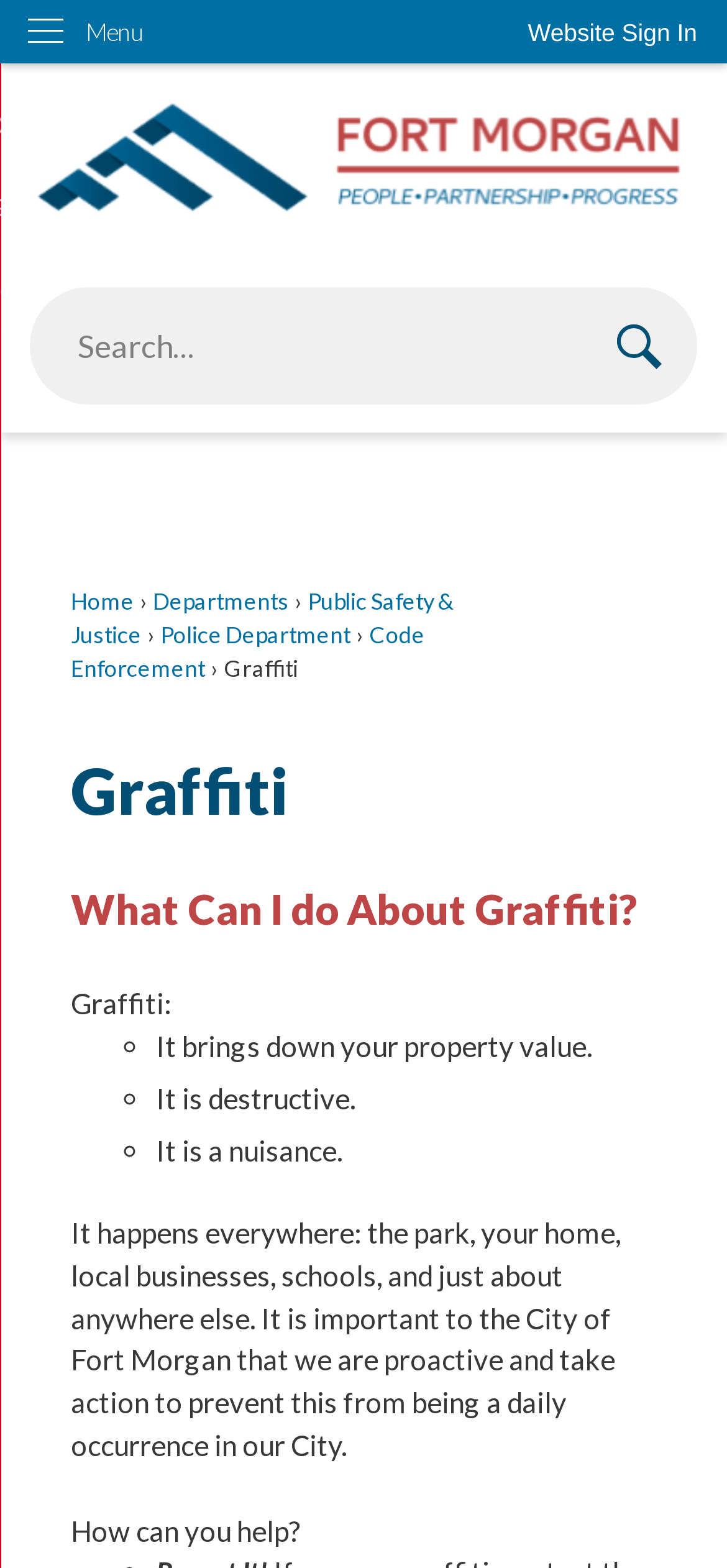Based on the element description "Police Department", predict the bounding box coordinates of the UI element.

[0.221, 0.396, 0.482, 0.414]